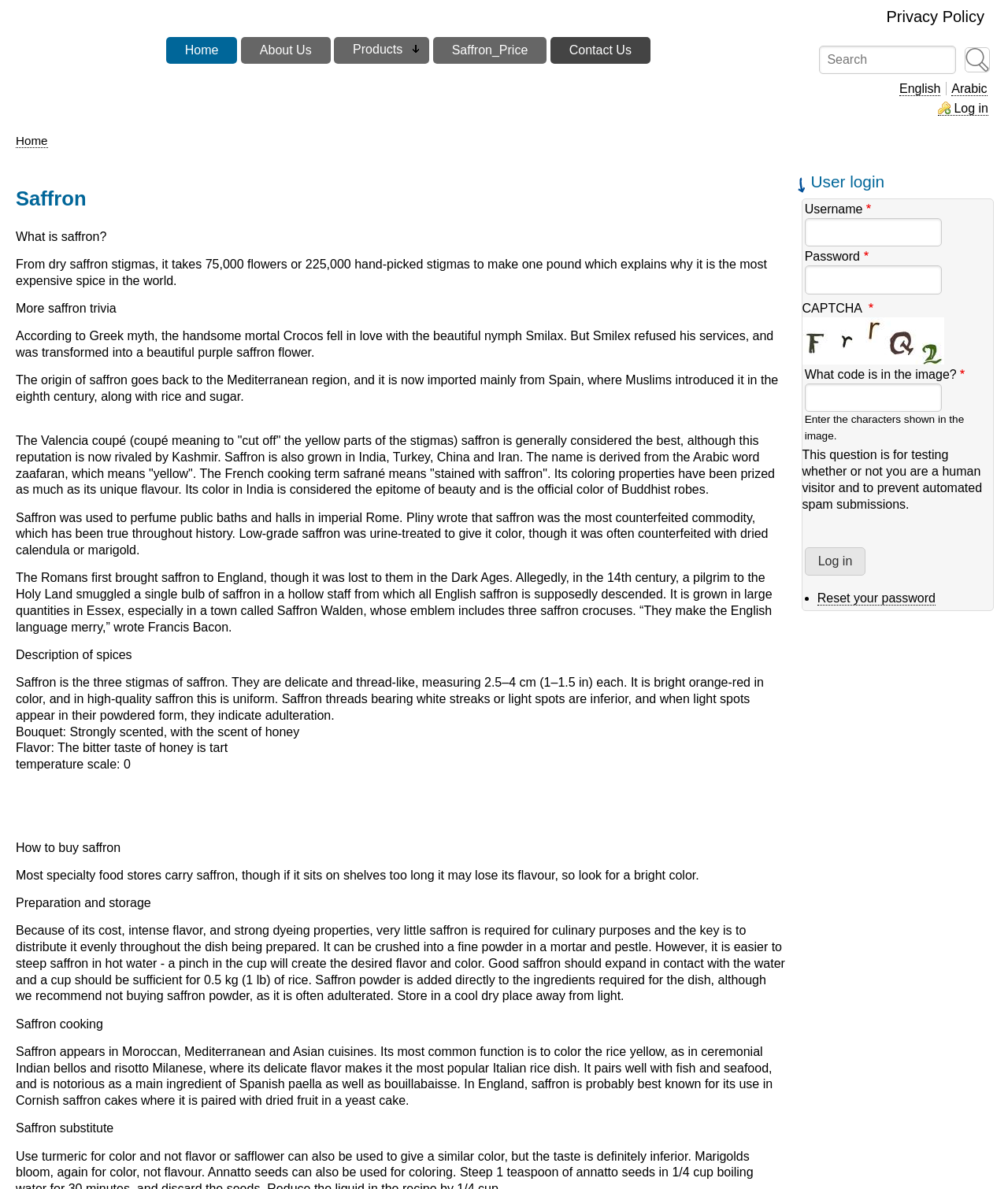What is the origin of saffron?
Using the visual information from the image, give a one-word or short-phrase answer.

Mediterranean region